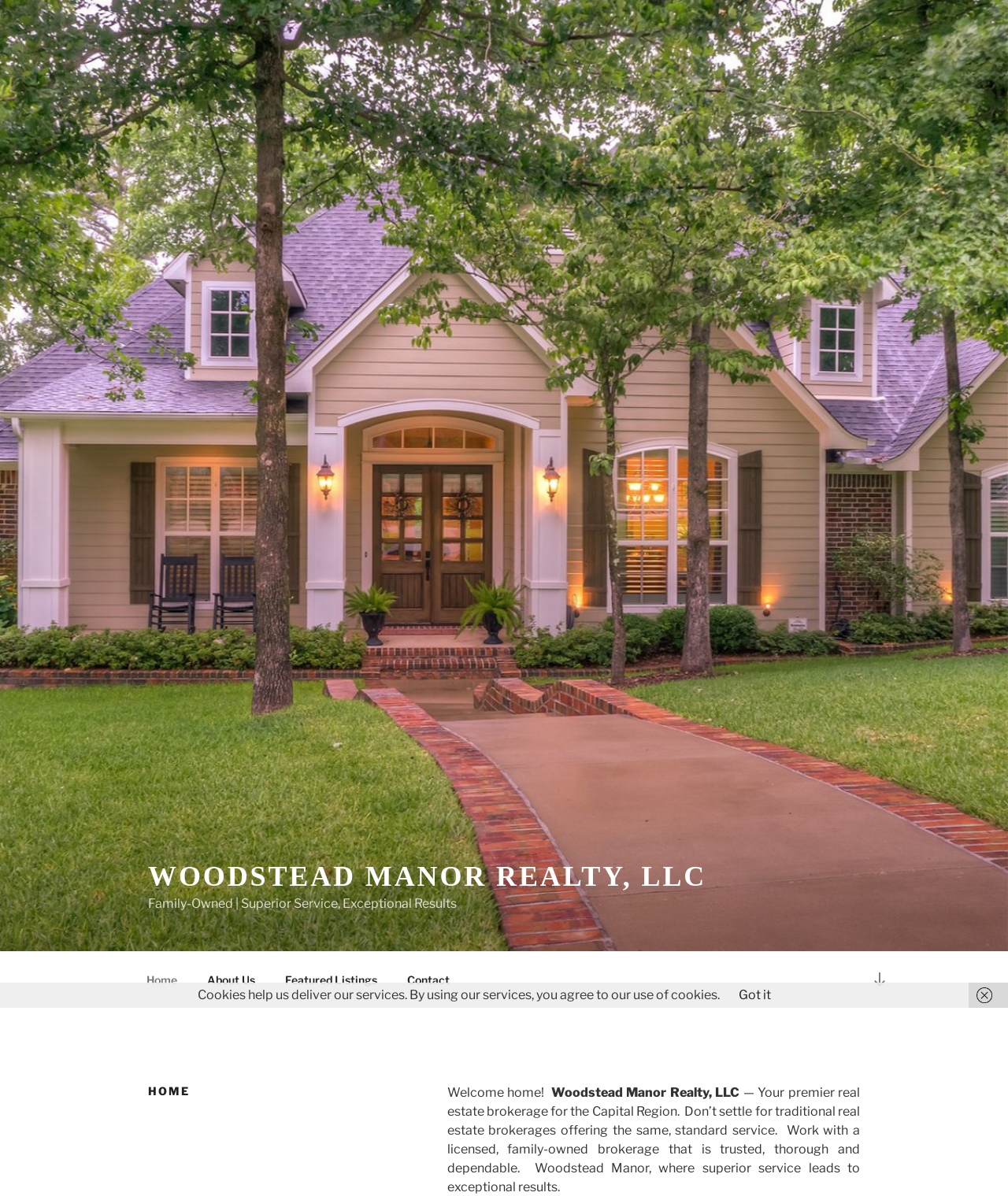What is the tone of the website?
Provide a fully detailed and comprehensive answer to the question.

I found the answer by reading the StaticText elements that use phrases like 'Welcome home!' and 'Your premier real estate brokerage' which convey a sense of professionalism and welcoming tone.